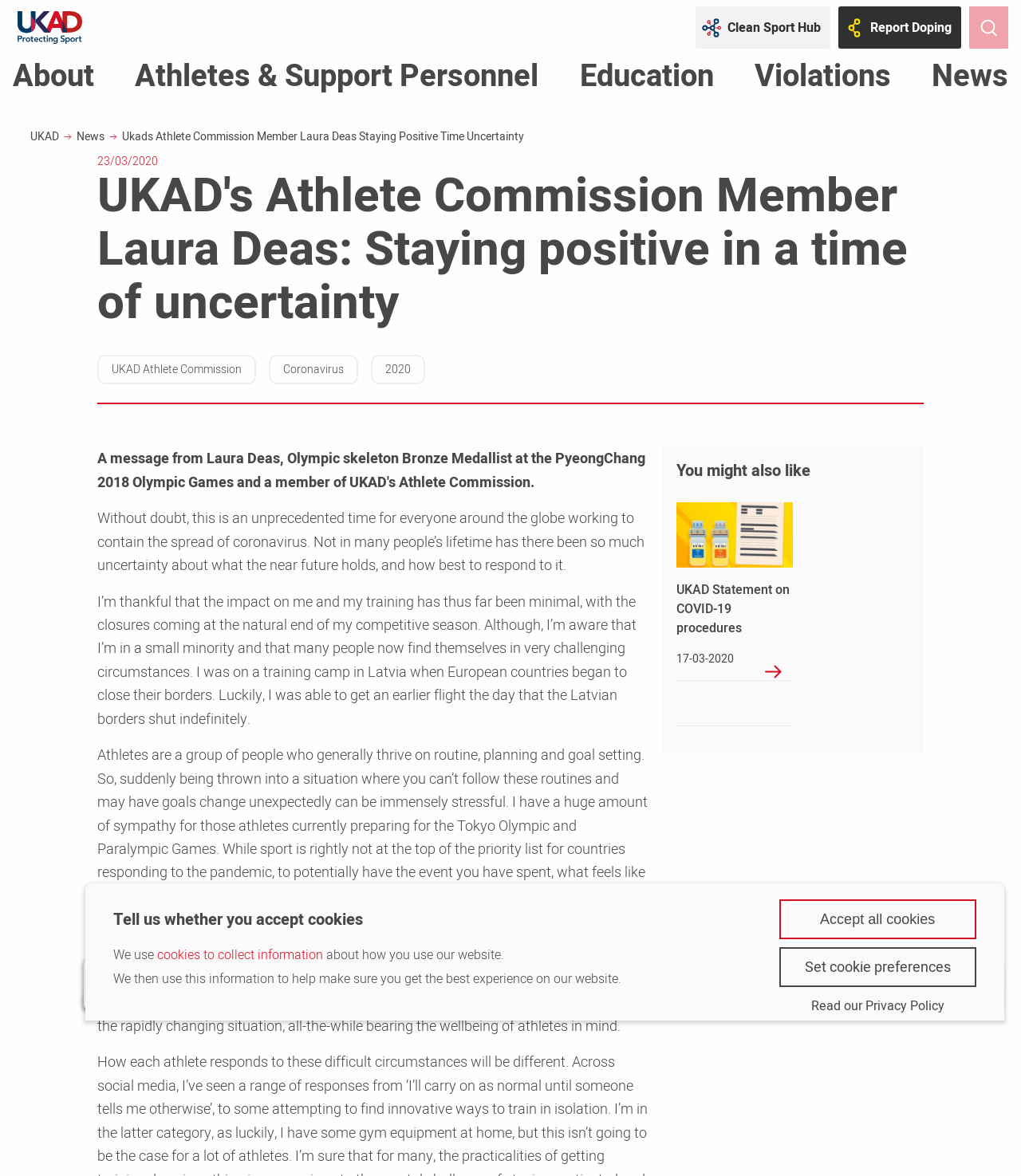What is the name of the UKAD's Athlete Commission Member?
Using the image as a reference, answer the question in detail.

The webpage has a heading that mentions 'UKAD's Athlete Commission Member Laura Deas: Staying positive in a time of uncertainty', which indicates that Laura Deas is the Athlete Commission Member of UKAD.